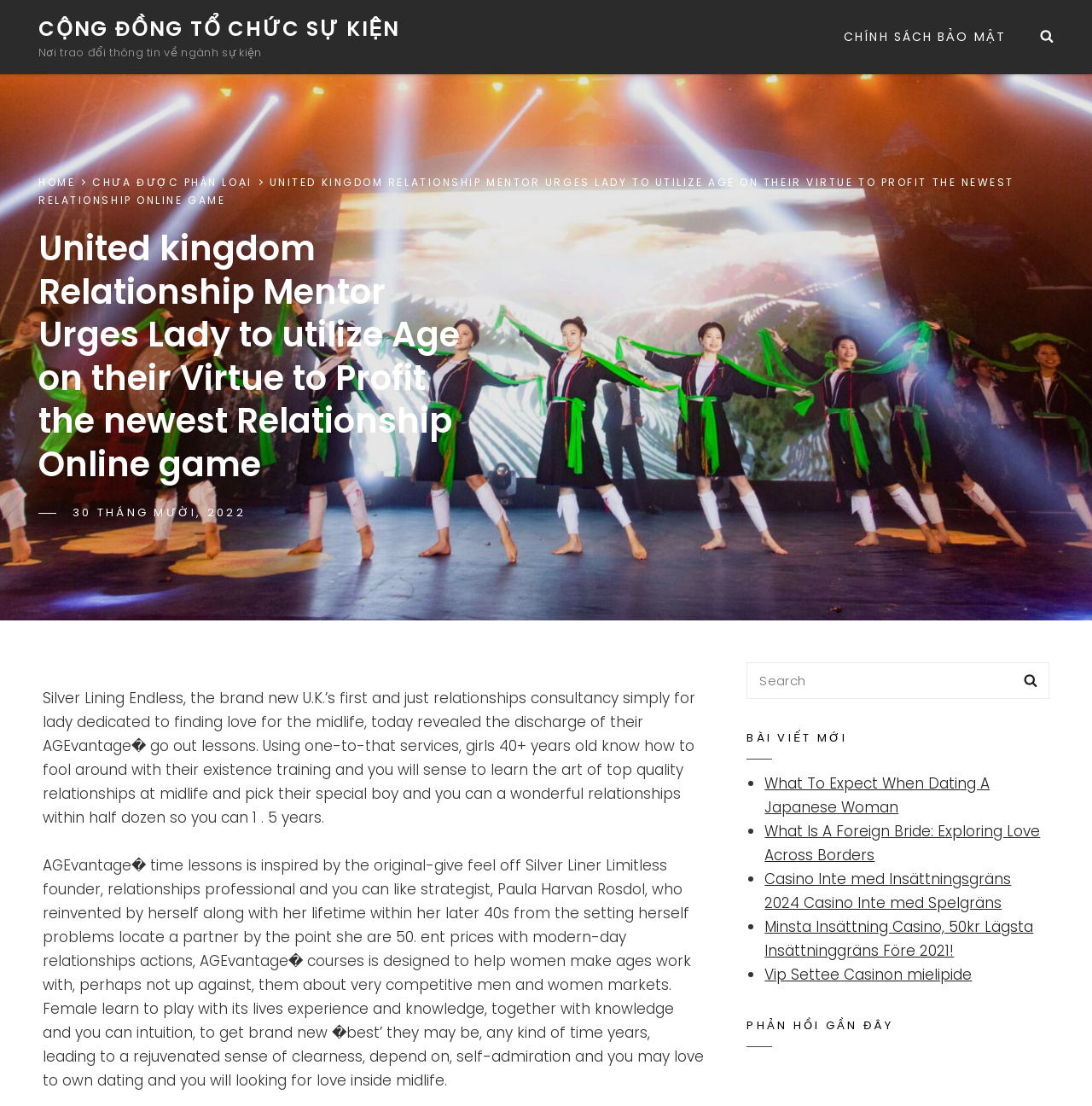Offer a thorough description of the webpage.

This webpage appears to be a blog or news article page, with a focus on relationships and dating. At the top left, there is a link to "CỘNG ĐỒNG TỔ CHỨC SỰ KIỆN" and a brief description of the community. To the right of this, there is a primary navigation menu with a link to "CHÍNH SÁCH BẢO MẬT" and a search button.

Below this, there is a prominent heading that reads "United kingdom Relationship Mentor Urges Lady to utilize Age on their Virtue to Profit the newest Relationship Online game". This is followed by a block of text that describes the release of a new dating course called AGEvantage, which is designed to help women over 40 find love. The course is inspired by the founder's personal experience of reinventing herself in her 40s.

To the right of this text, there is a section with a heading "BÀI VIẾT MỚI" (New Posts) that lists several article links, including "What To Expect When Dating A Japanese Woman" and "What Is A Foreign Bride: Exploring Love Across Borders". Below this, there is a section with a heading "PHẢN HỒI GẦN ĐÂY" (Recent Comments).

At the bottom of the page, there is a complementary section with a search box and a button. There are also several links to other articles and a button to search for specific topics. Overall, the page has a clean and organized layout, with clear headings and concise text.